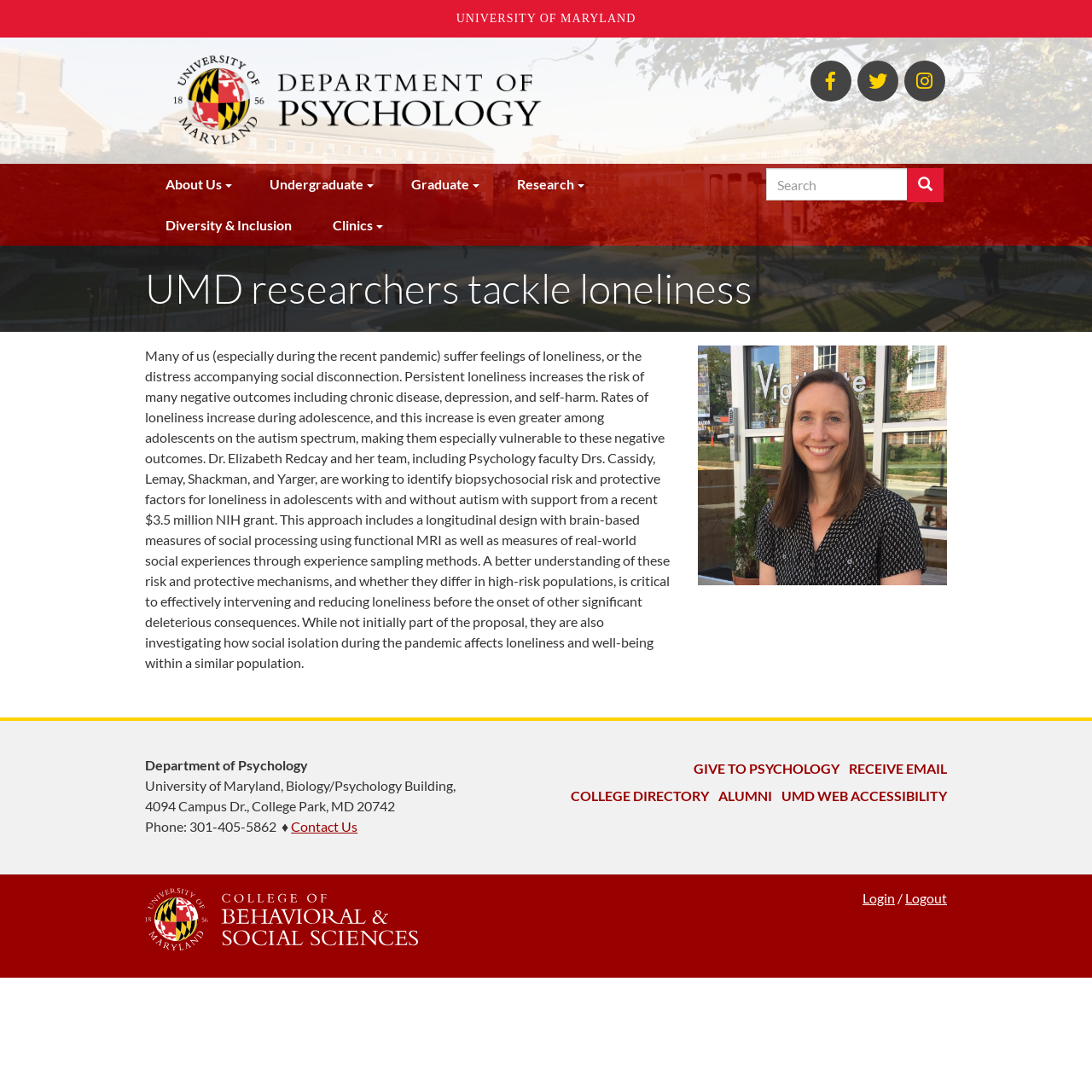Find the bounding box coordinates for the area that should be clicked to accomplish the instruction: "Click the 'Source link'".

None